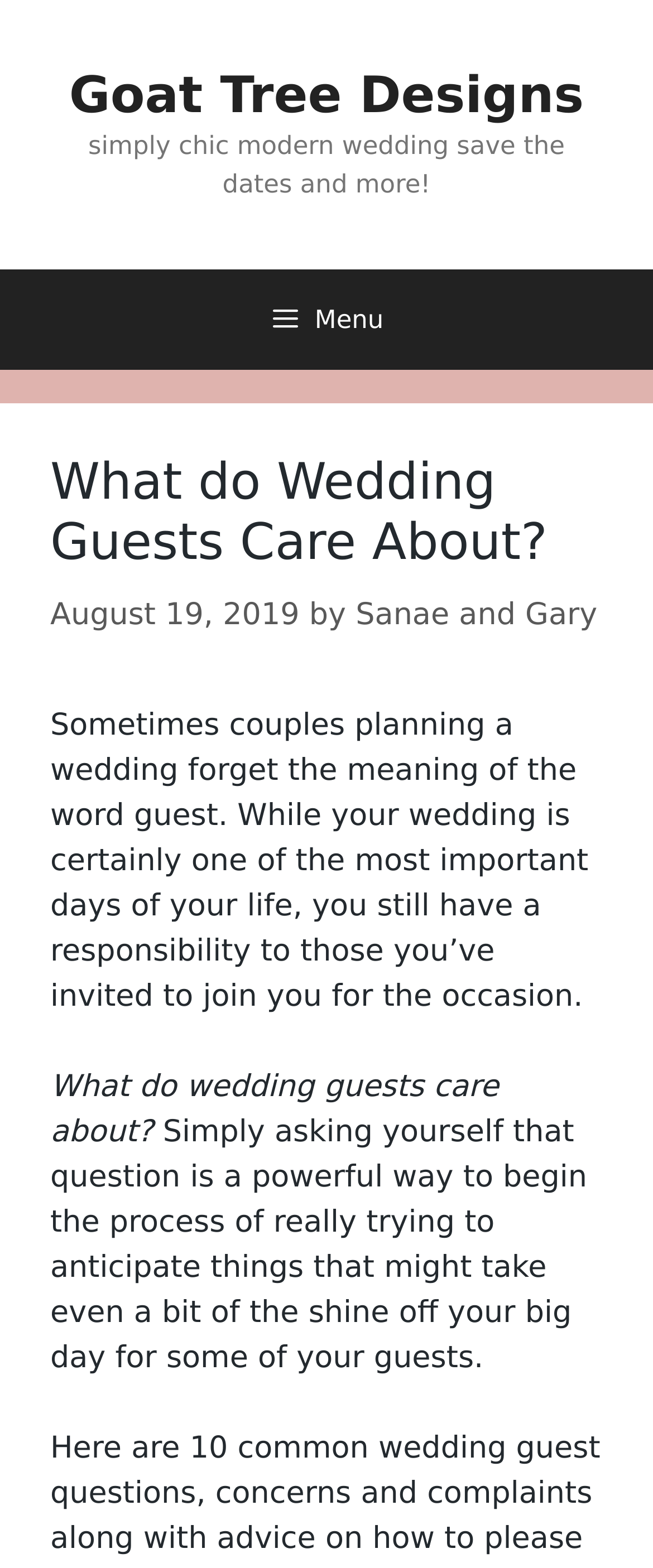Identify and provide the bounding box for the element described by: "Menu".

[0.0, 0.172, 1.0, 0.236]